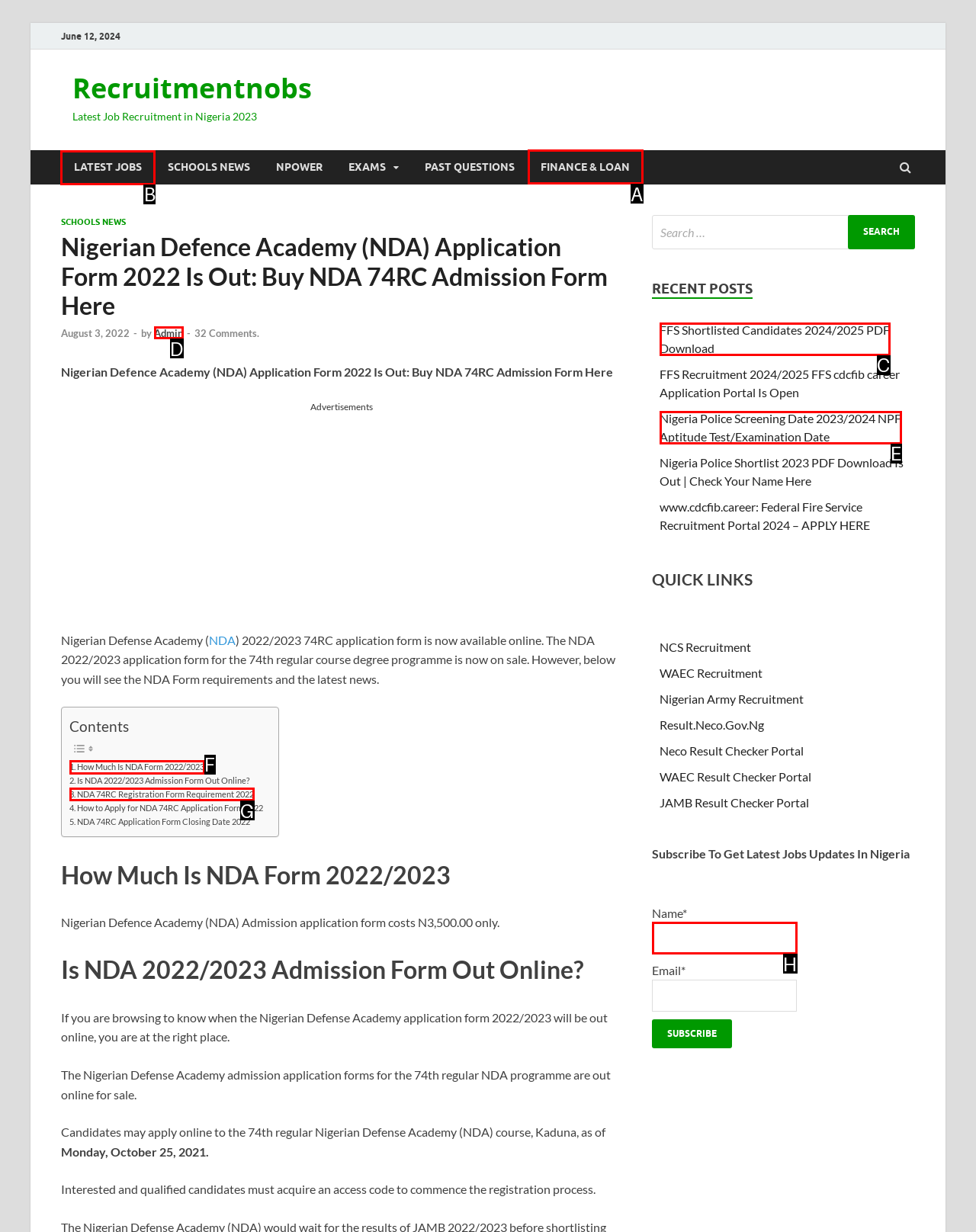Identify the appropriate choice to fulfill this task: Click on LATEST JOBS
Respond with the letter corresponding to the correct option.

B